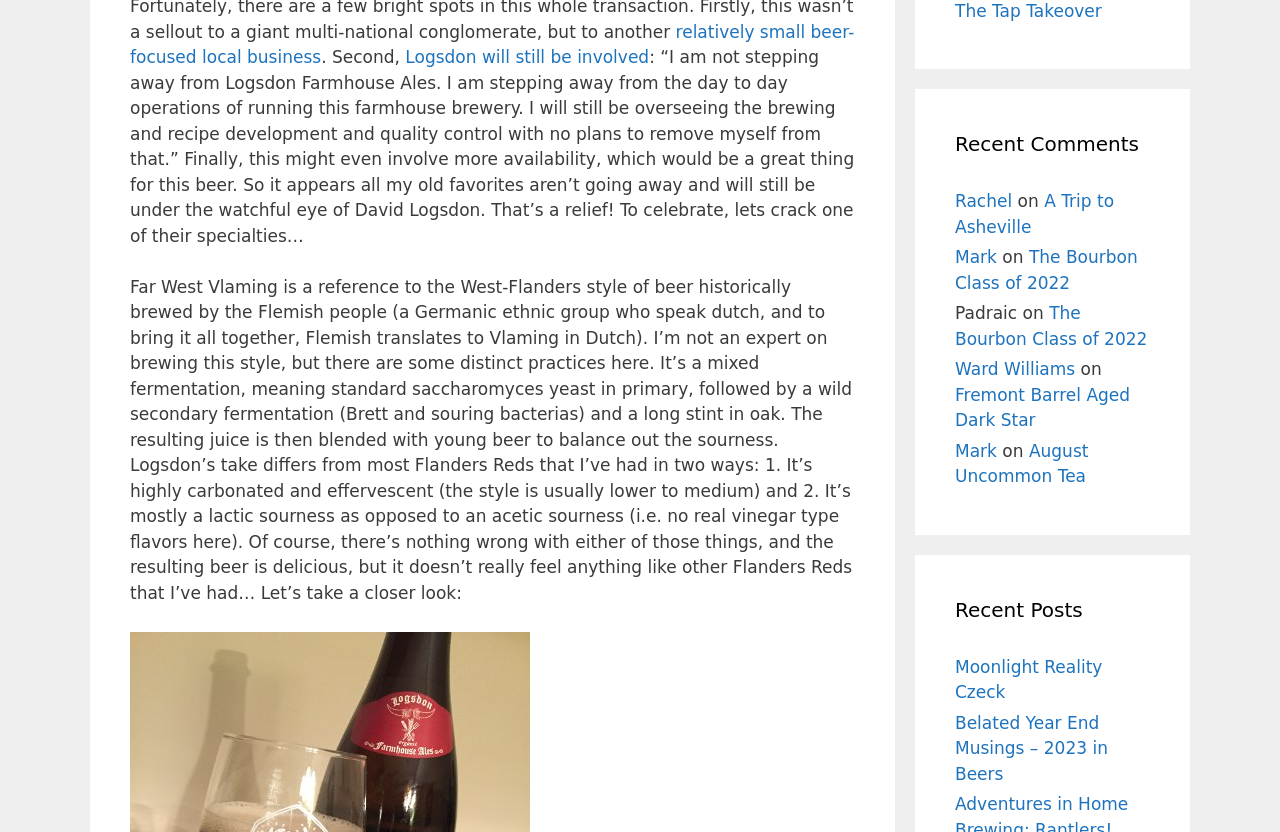Extract the bounding box coordinates of the UI element described: "Fremont Barrel Aged Dark Star". Provide the coordinates in the format [left, top, right, bottom] with values ranging from 0 to 1.

[0.746, 0.462, 0.883, 0.517]